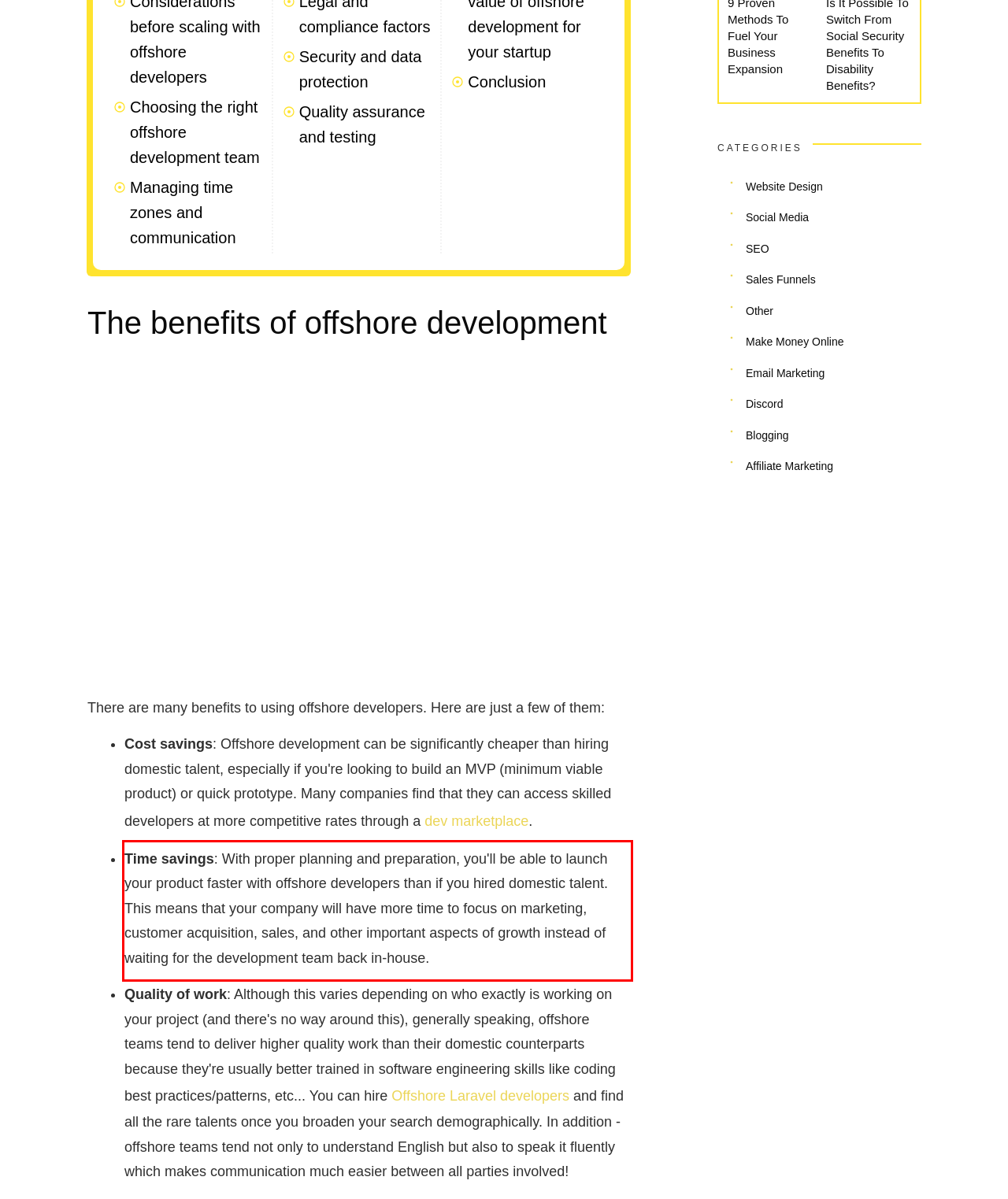Within the screenshot of a webpage, identify the red bounding box and perform OCR to capture the text content it contains.

Time savings: With proper planning and preparation, you'll be able to launch your product faster with offshore developers than if you hired domestic talent. This means that your company will have more time to focus on marketing, customer acquisition, sales, and other important aspects of growth instead of waiting for the development team back in-house.